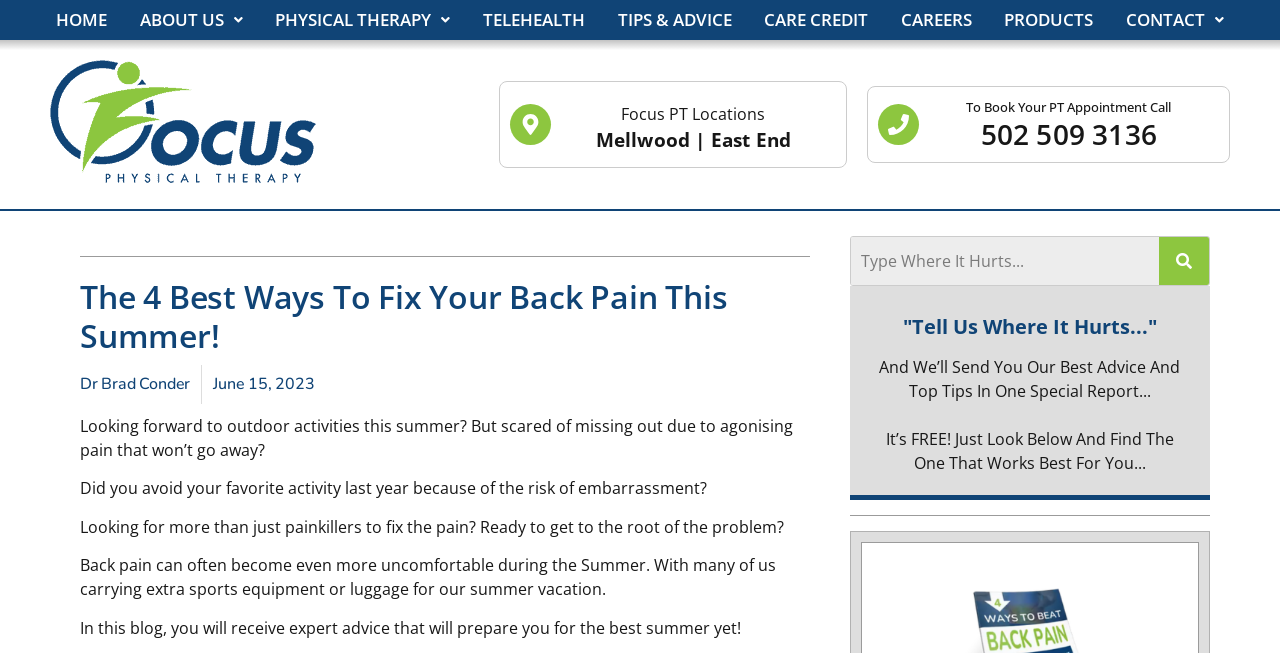Using the webpage screenshot and the element description Physical Therapy, determine the bounding box coordinates. Specify the coordinates in the format (top-left x, top-left y, bottom-right x, bottom-right y) with values ranging from 0 to 1.

[0.202, 0.0, 0.365, 0.061]